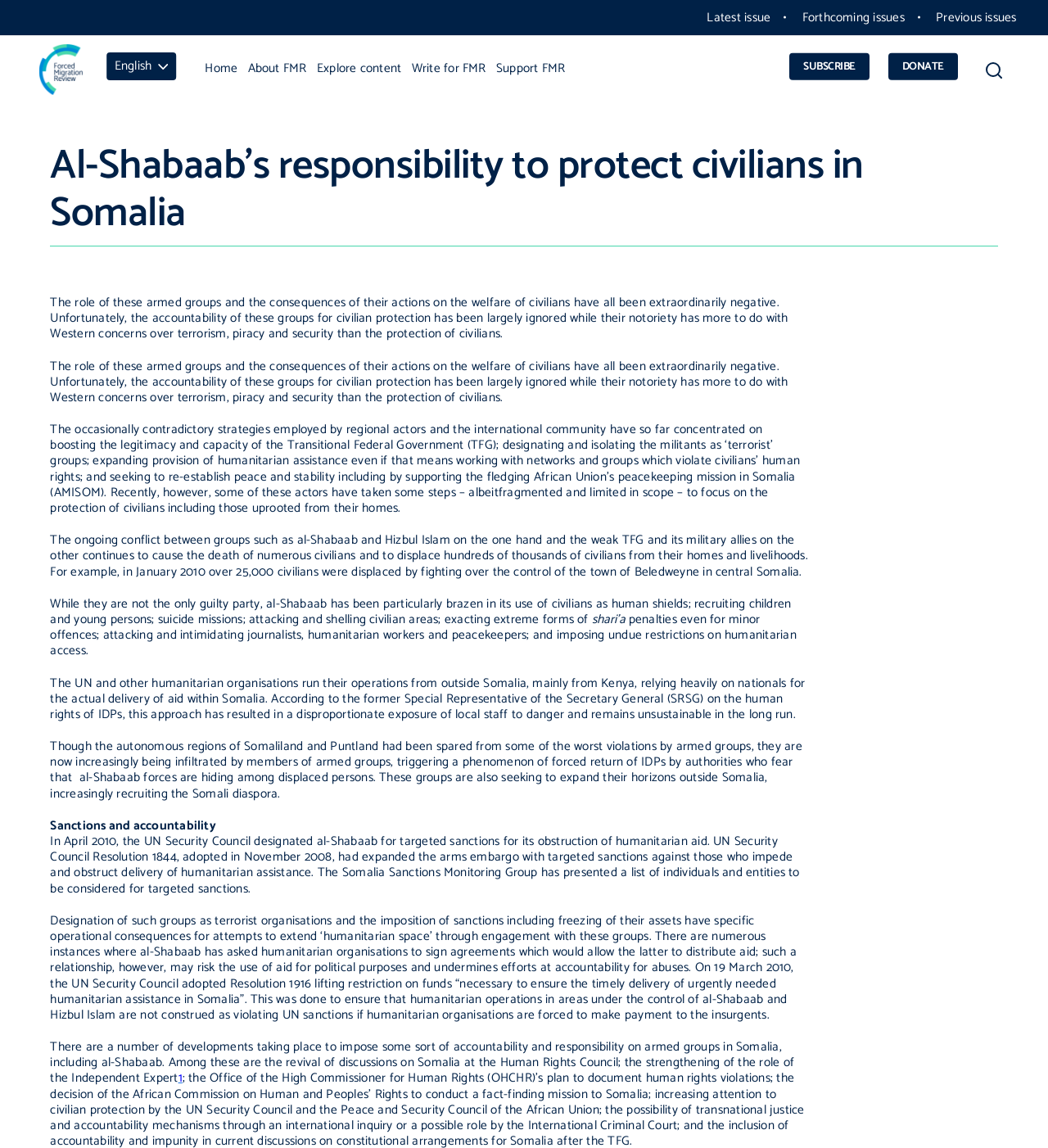Please determine the bounding box coordinates of the area that needs to be clicked to complete this task: 'view 'Class Actions''. The coordinates must be four float numbers between 0 and 1, formatted as [left, top, right, bottom].

None